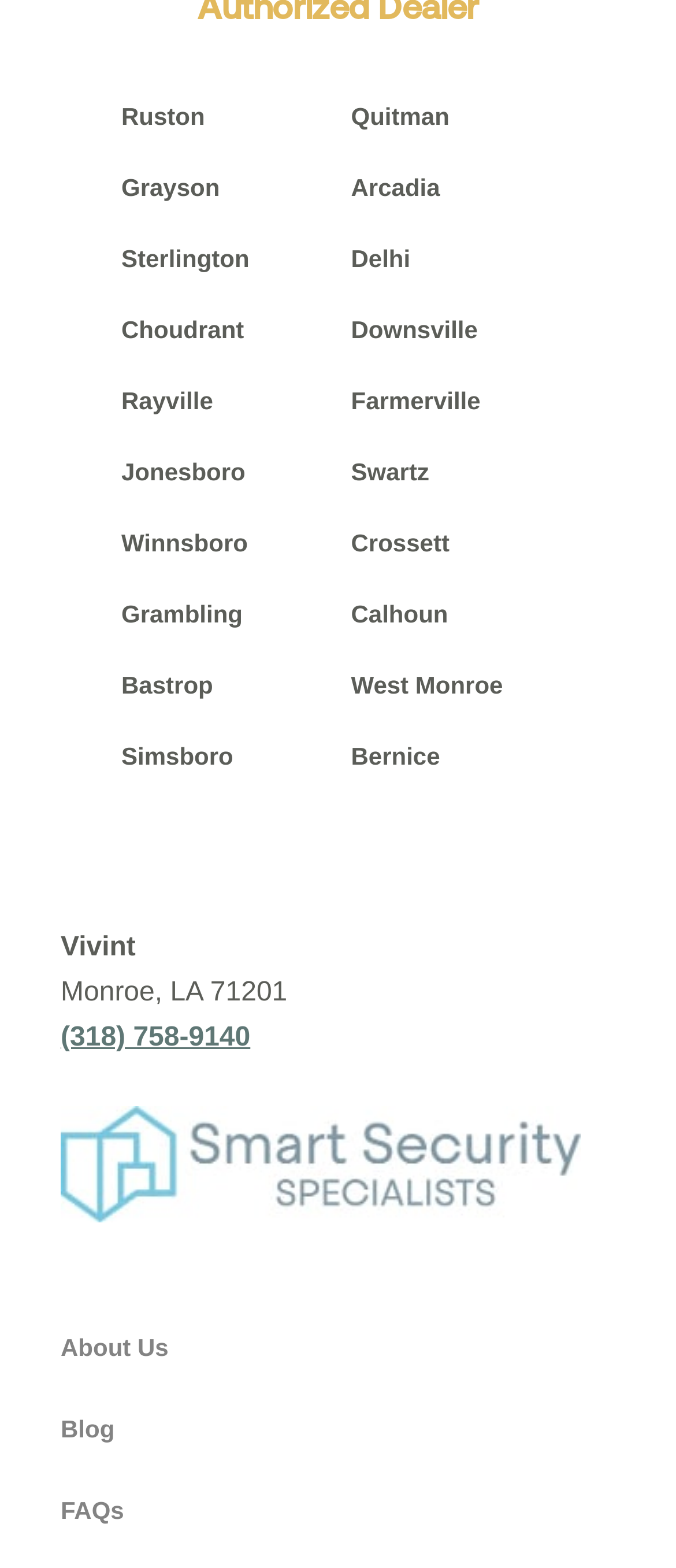Locate the bounding box coordinates of the clickable part needed for the task: "click the link in the middle".

None